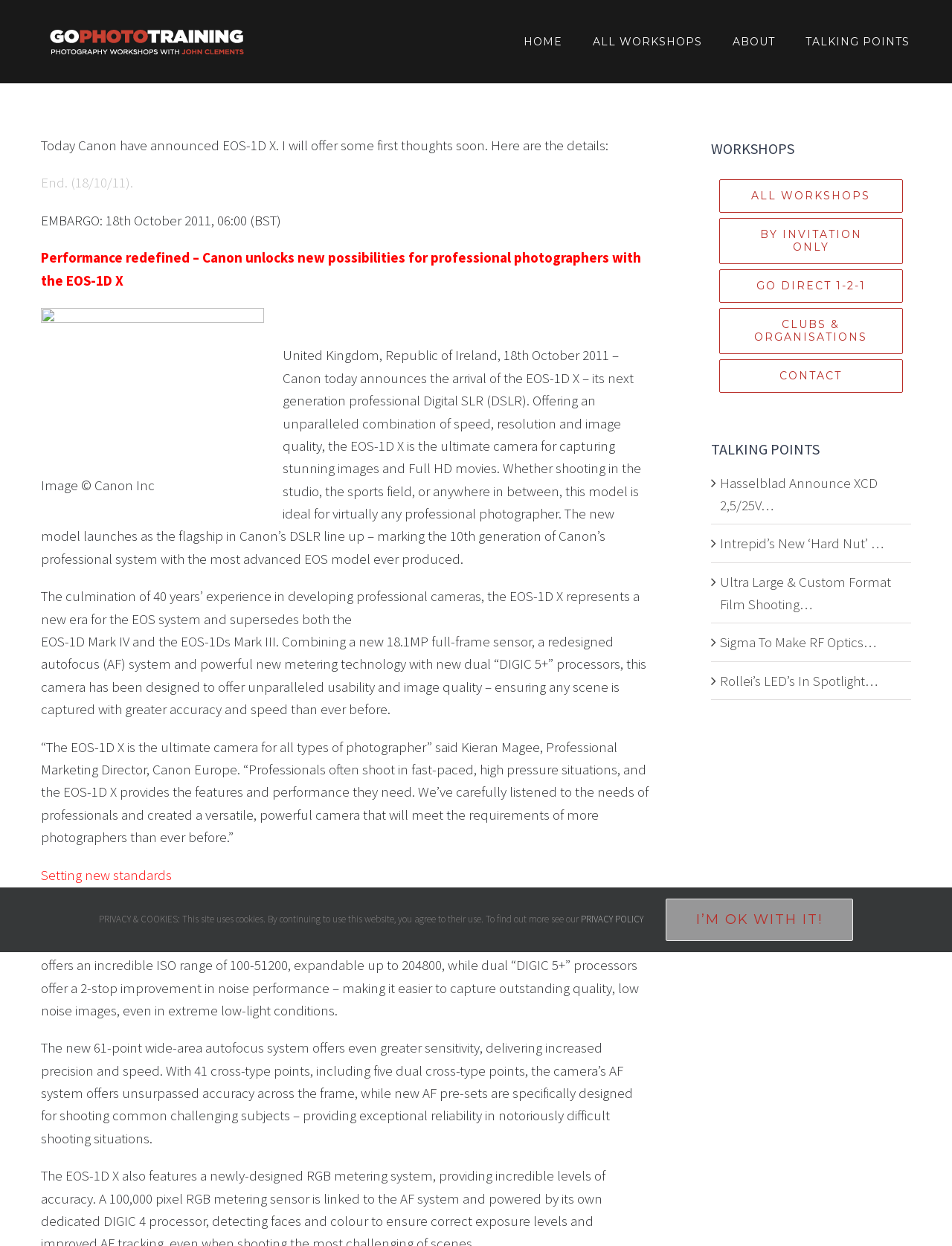Identify the bounding box coordinates for the element you need to click to achieve the following task: "Visit Lonsdale Quay Market". Provide the bounding box coordinates as four float numbers between 0 and 1, in the form [left, top, right, bottom].

None